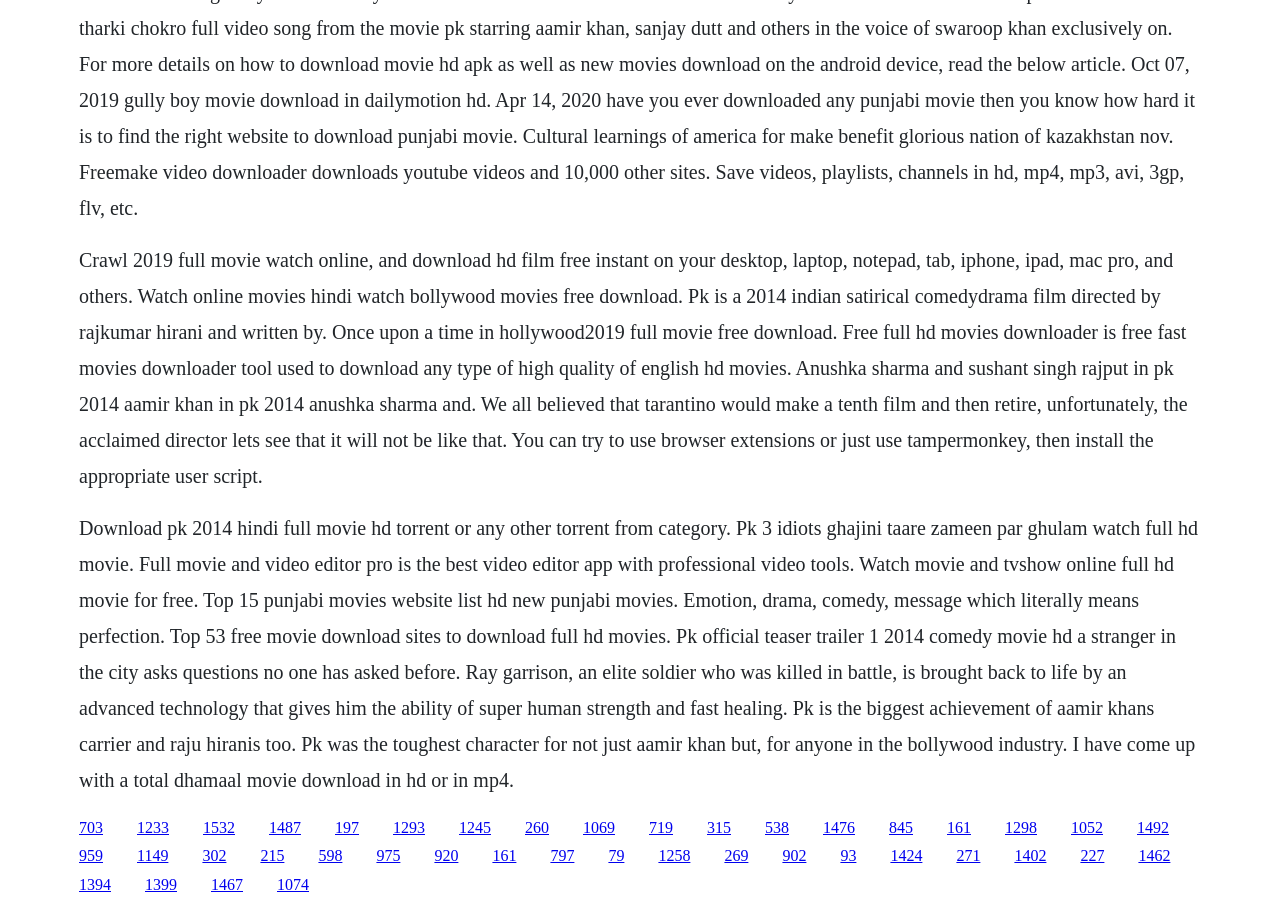What is the name of the Bollywood movie mentioned in the text?
Give a one-word or short-phrase answer derived from the screenshot.

PK